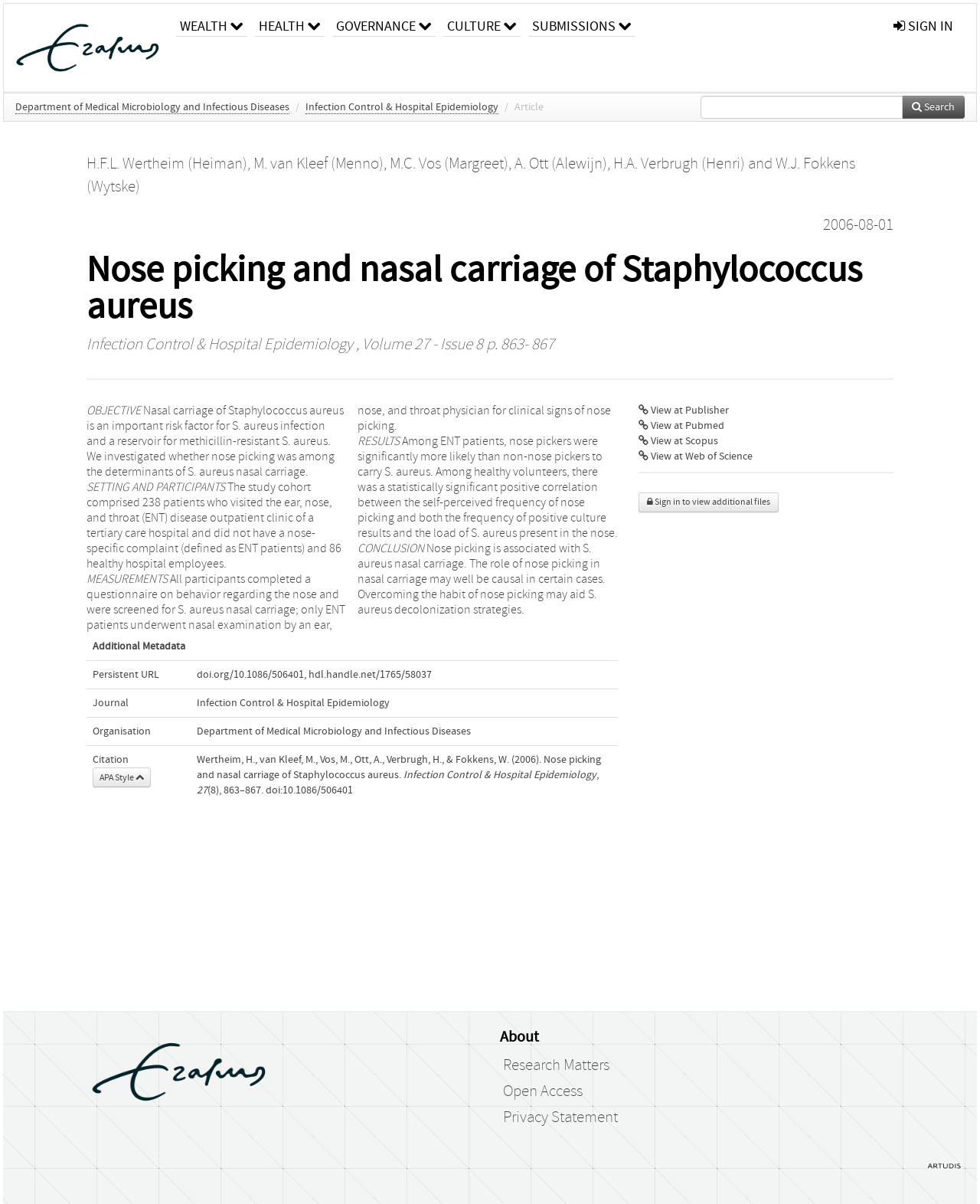Please identify the bounding box coordinates of the area I need to click to accomplish the following instruction: "Visit the university website".

[0.004, 0.003, 0.176, 0.076]